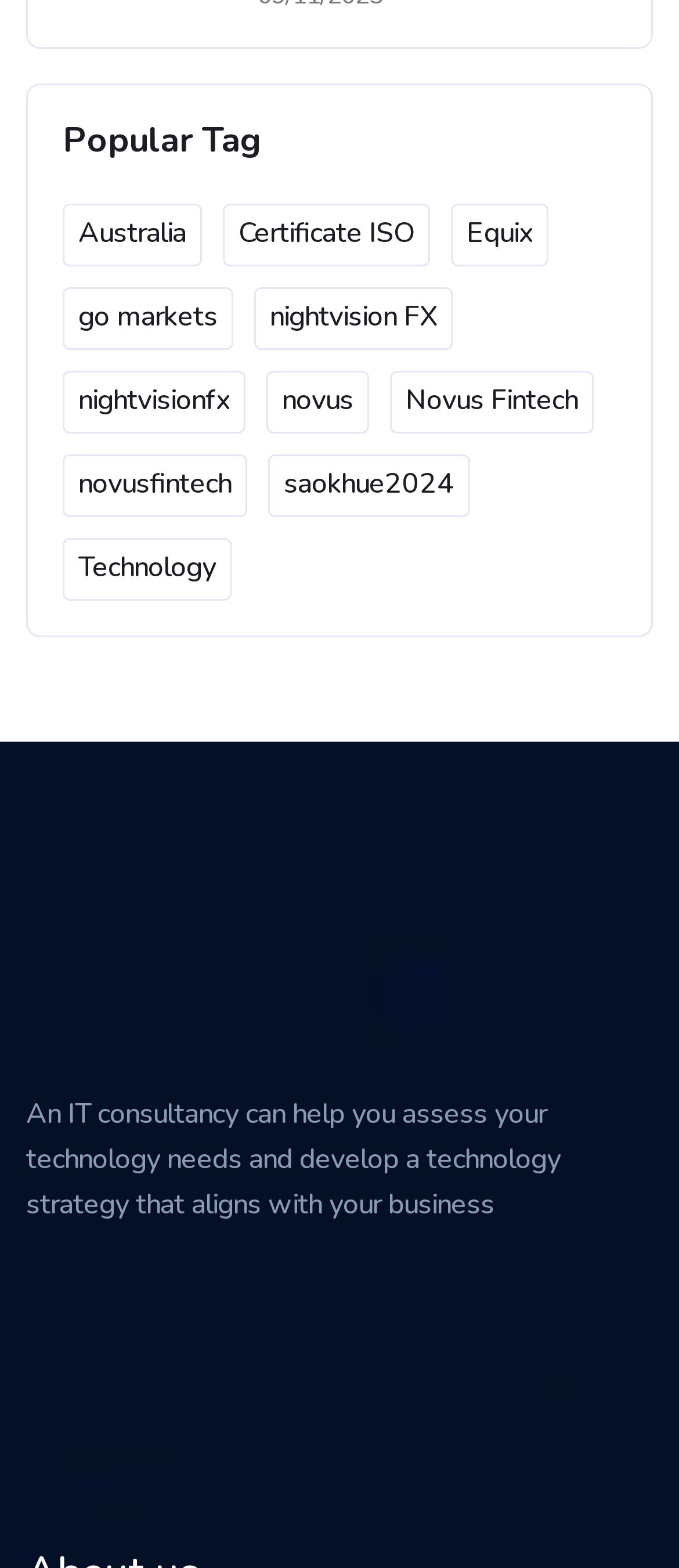Based on the element description: "Novus Fintech", identify the UI element and provide its bounding box coordinates. Use four float numbers between 0 and 1, [left, top, right, bottom].

[0.574, 0.237, 0.874, 0.277]